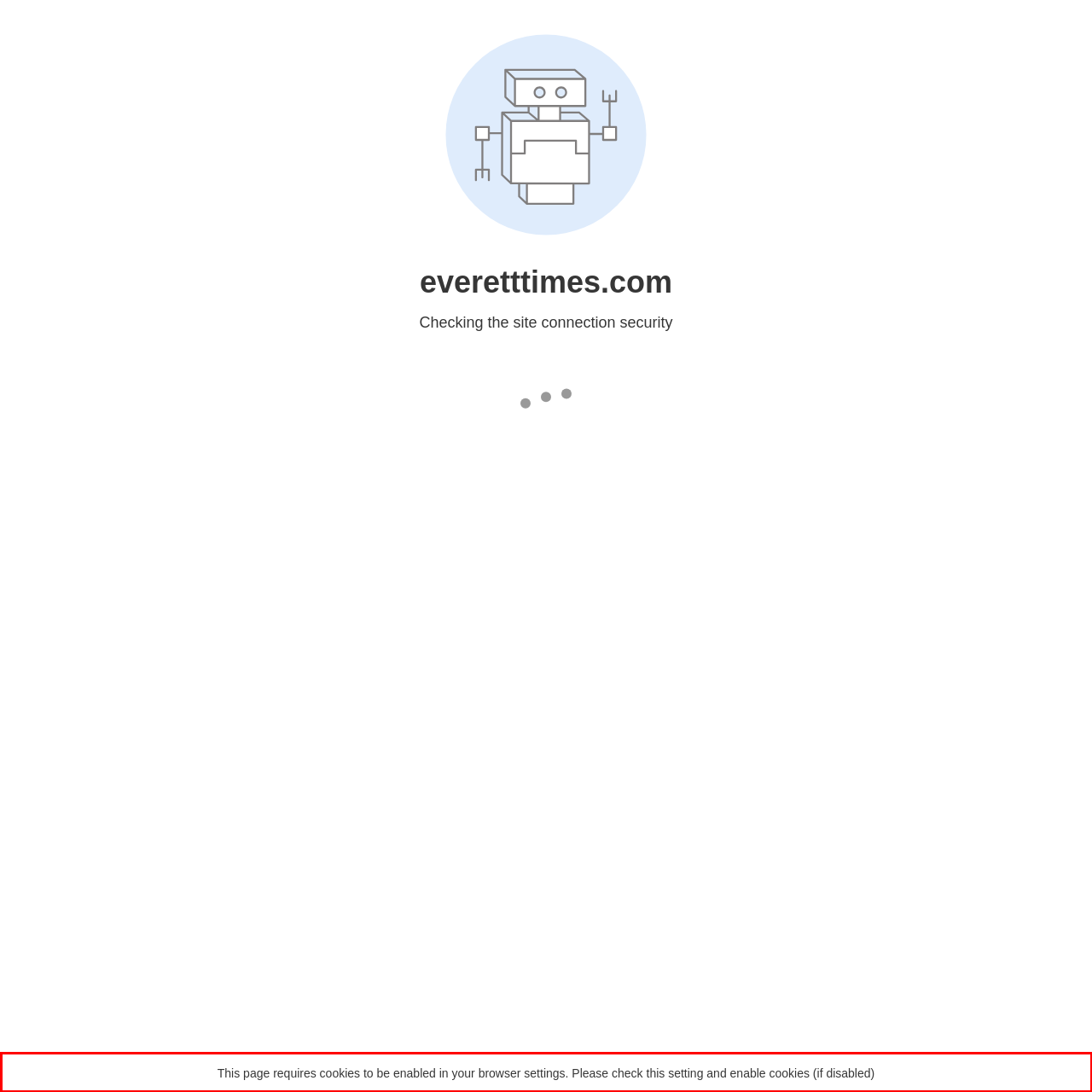Please recognize and transcribe the text located inside the red bounding box in the webpage image.

This page requires cookies to be enabled in your browser settings. Please check this setting and enable cookies (if disabled)